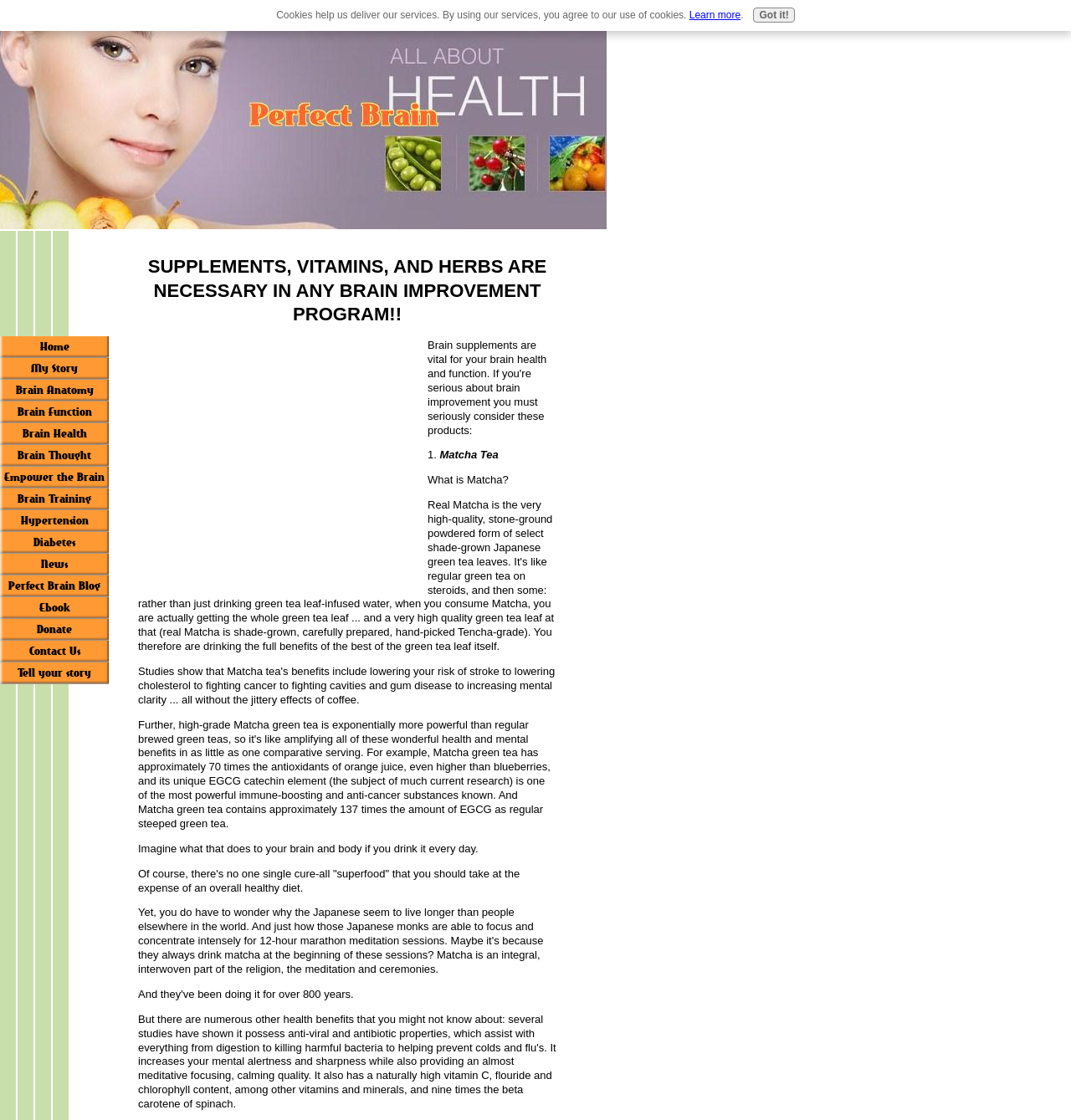Please identify the bounding box coordinates of the region to click in order to complete the given instruction: "Click the 'Ebook' link". The coordinates should be four float numbers between 0 and 1, i.e., [left, top, right, bottom].

[0.0, 0.533, 0.102, 0.553]